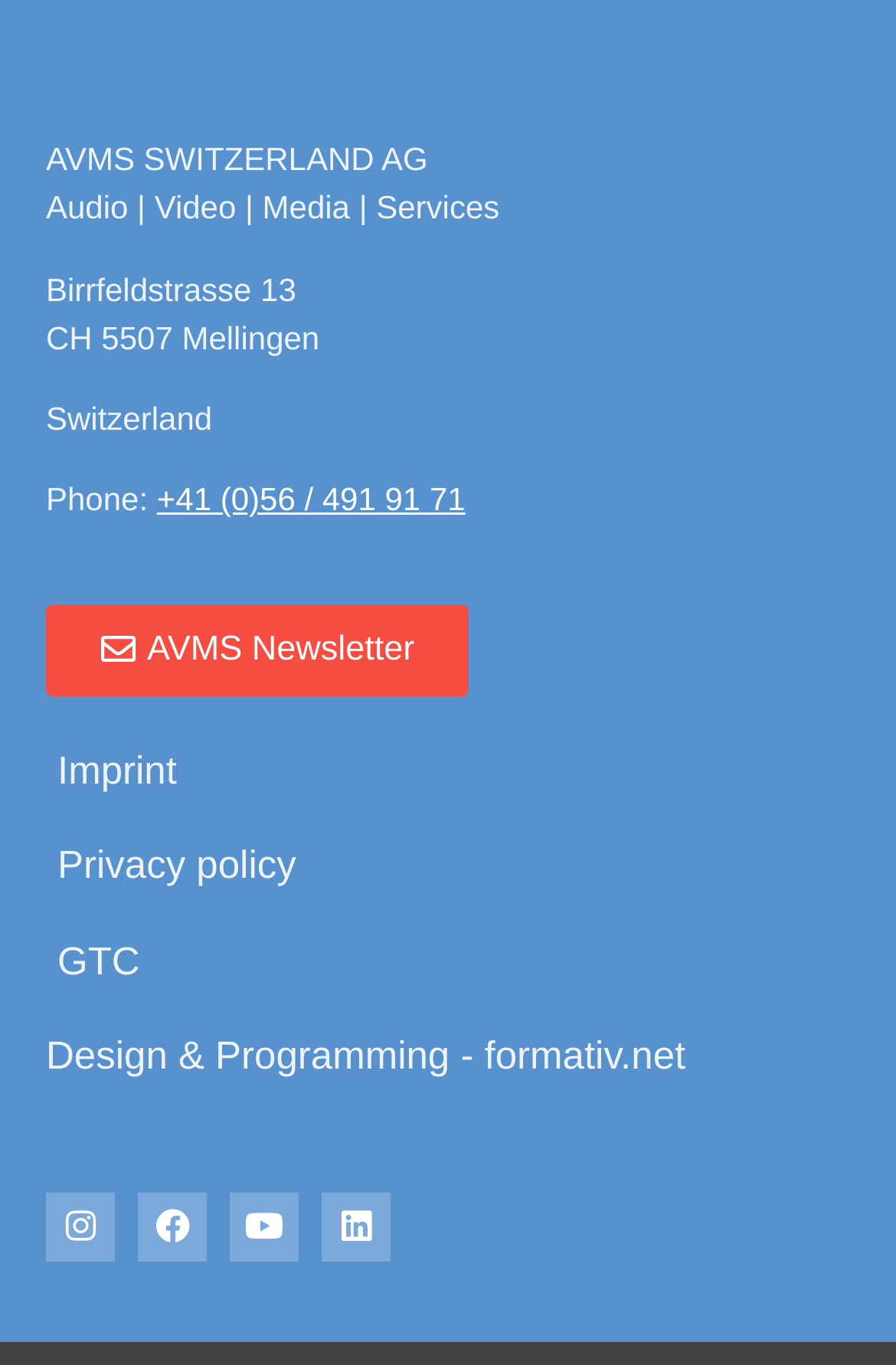Determine the bounding box coordinates for the region that must be clicked to execute the following instruction: "Subscribe to AVMS Newsletter".

[0.051, 0.442, 0.524, 0.51]